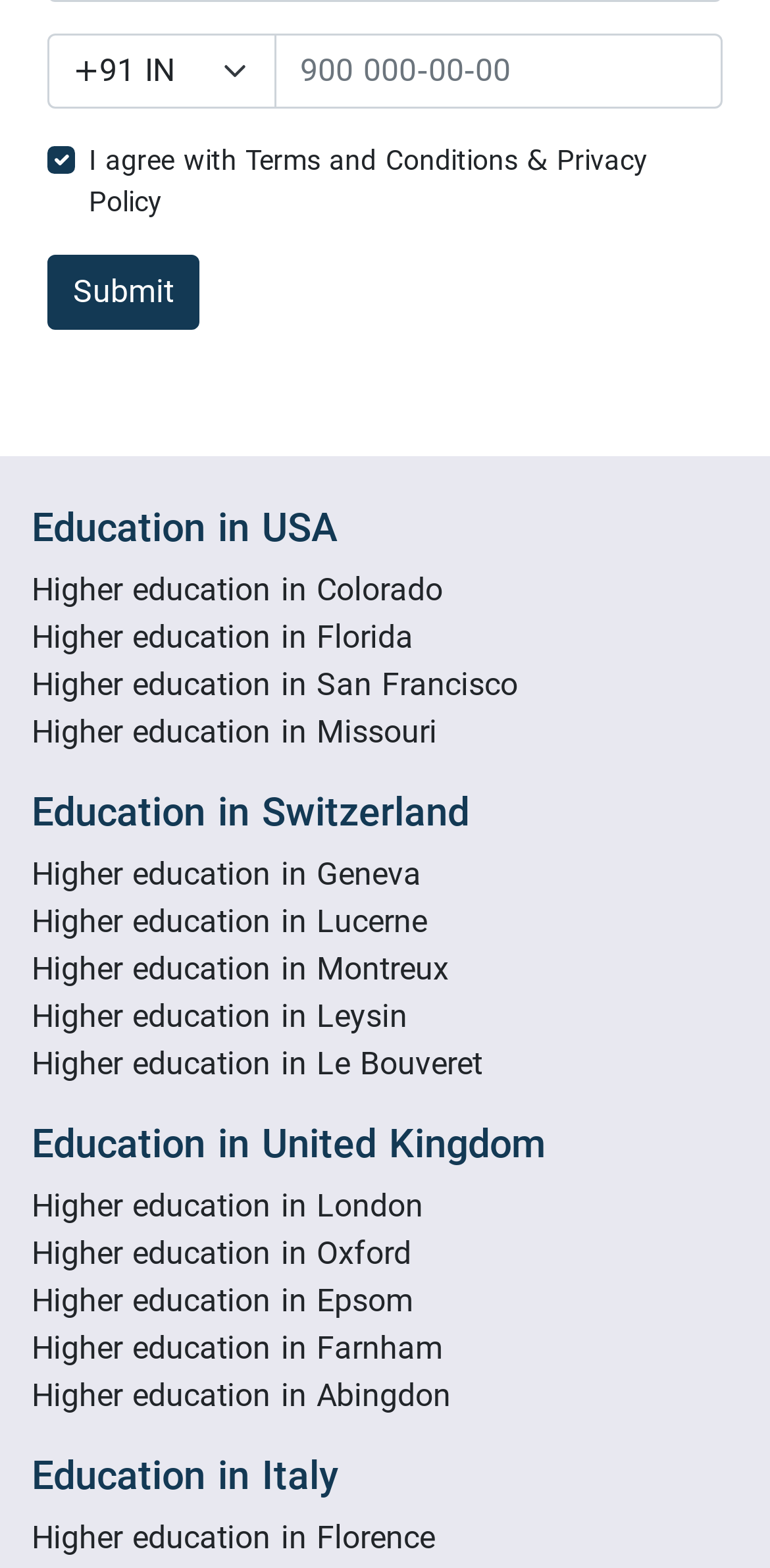Please specify the bounding box coordinates of the clickable section necessary to execute the following command: "Select a dial code".

[0.062, 0.021, 0.359, 0.069]